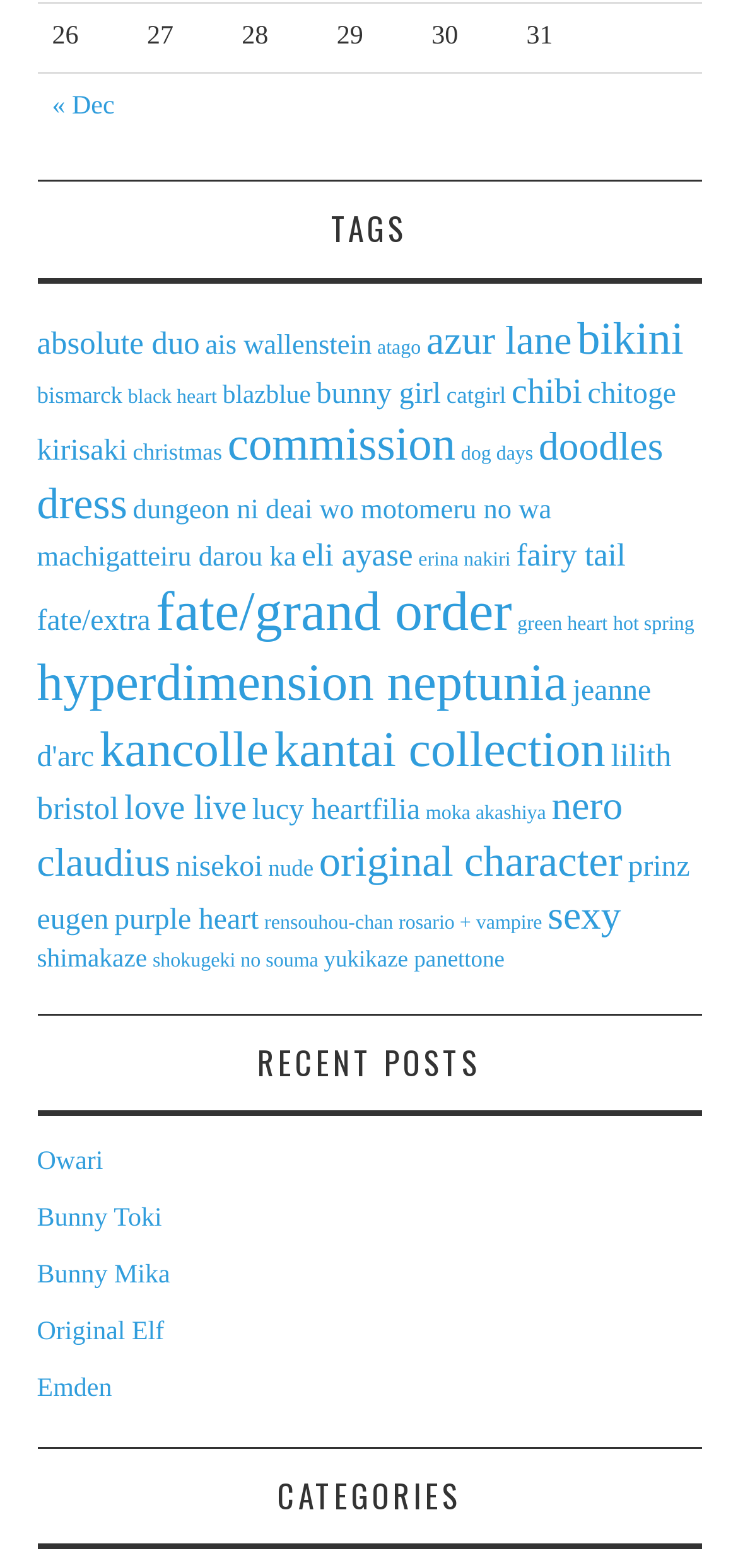Please give a succinct answer using a single word or phrase:
What is the first category listed?

absolute duo